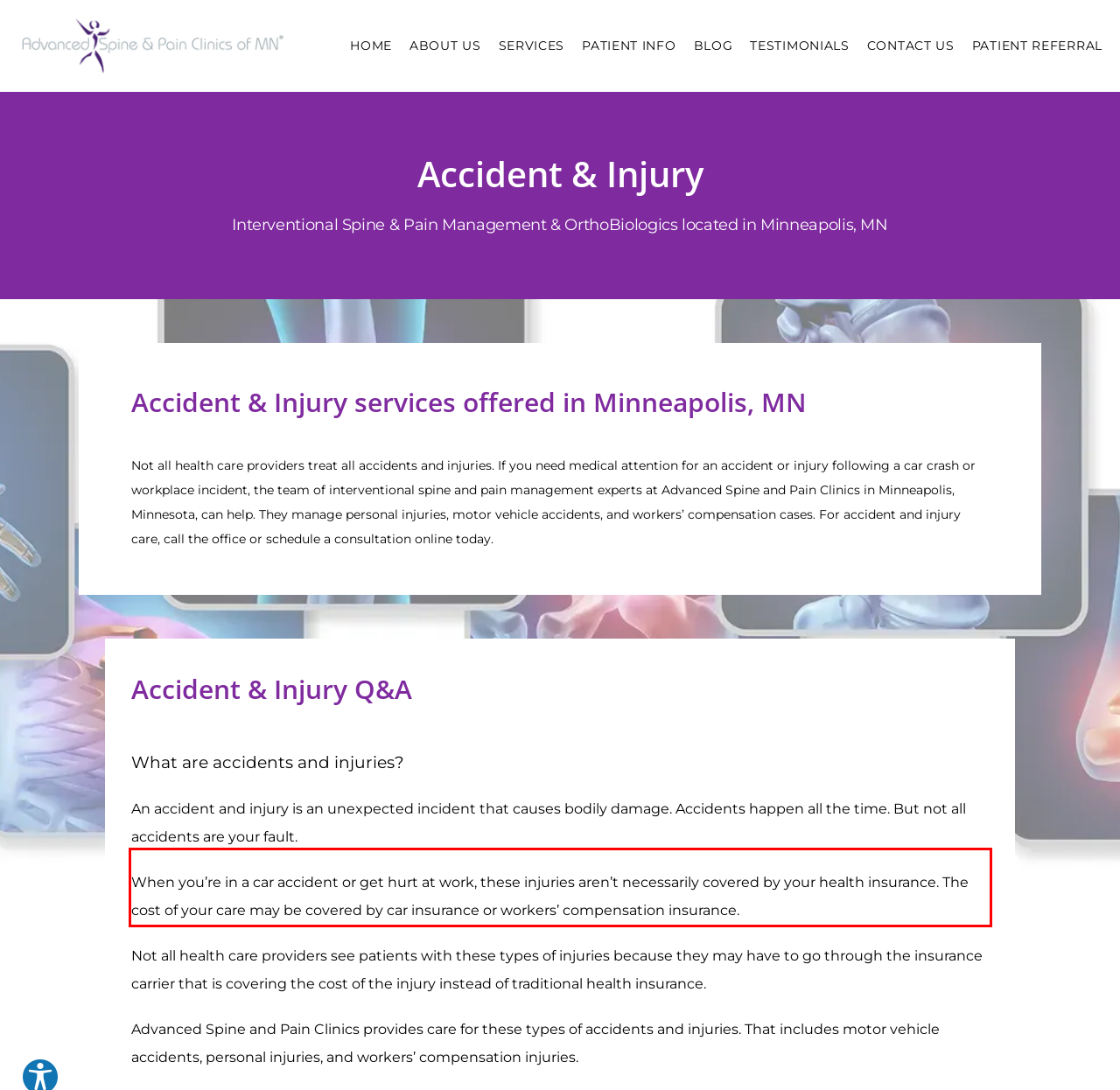Please perform OCR on the text within the red rectangle in the webpage screenshot and return the text content.

When you’re in a car accident or get hurt at work, these injuries aren’t necessarily covered by your health insurance. The cost of your care may be covered by car insurance or workers’ compensation insurance.